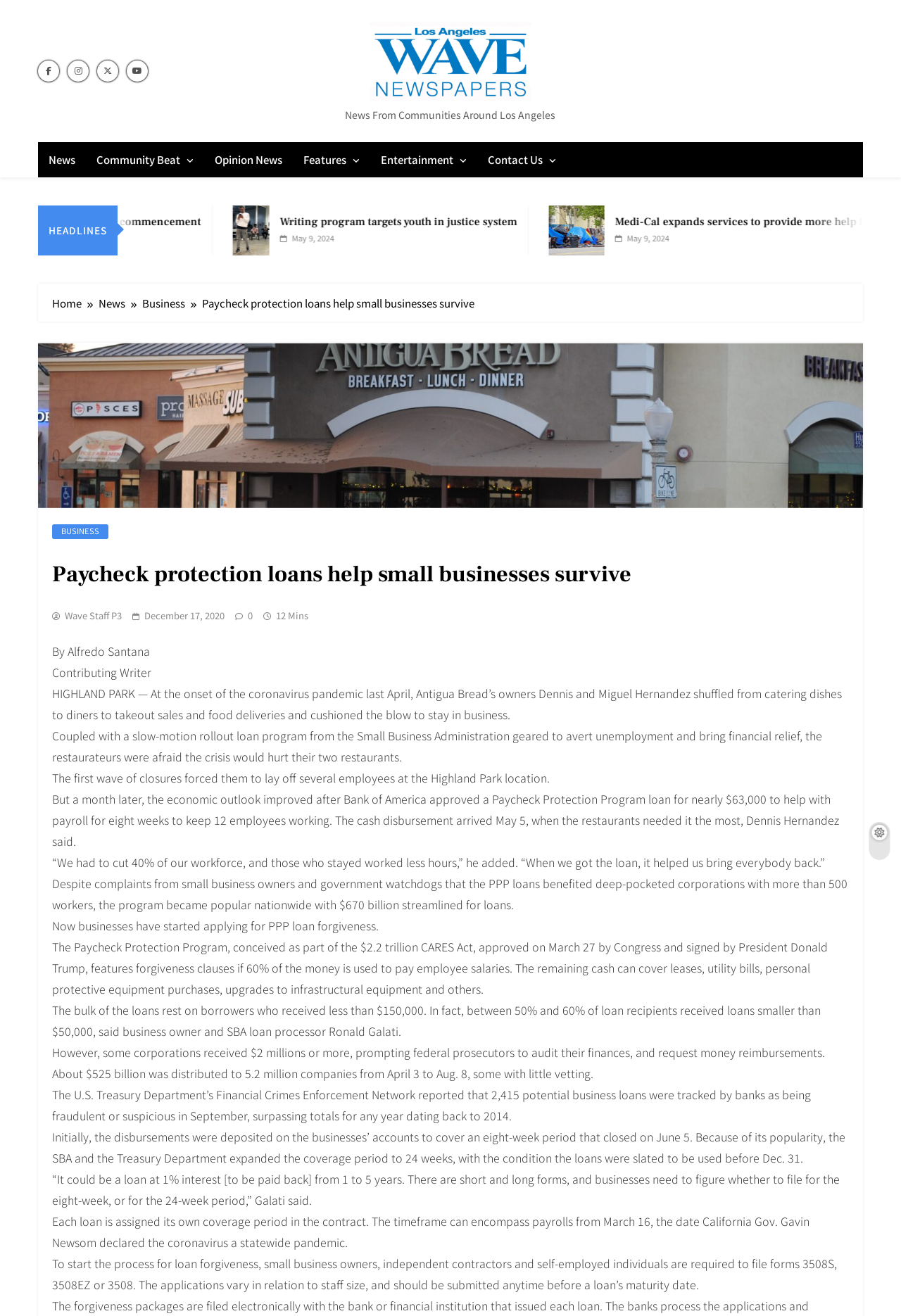Specify the bounding box coordinates for the region that must be clicked to perform the given instruction: "Read the article 'Writing program targets youth in justice system'".

[0.177, 0.156, 0.218, 0.194]